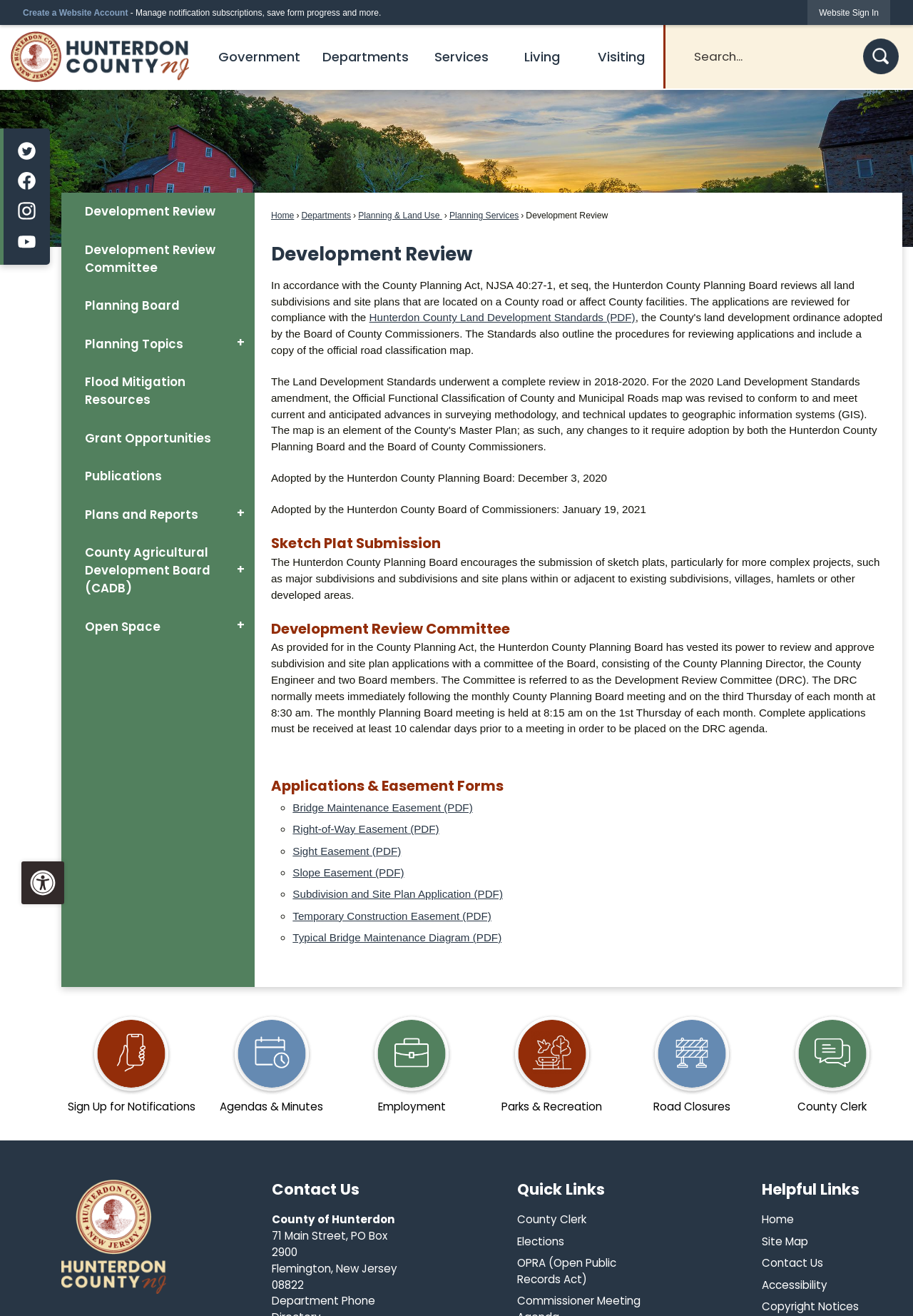How many types of easement forms are available?
Look at the image and respond with a one-word or short phrase answer.

6